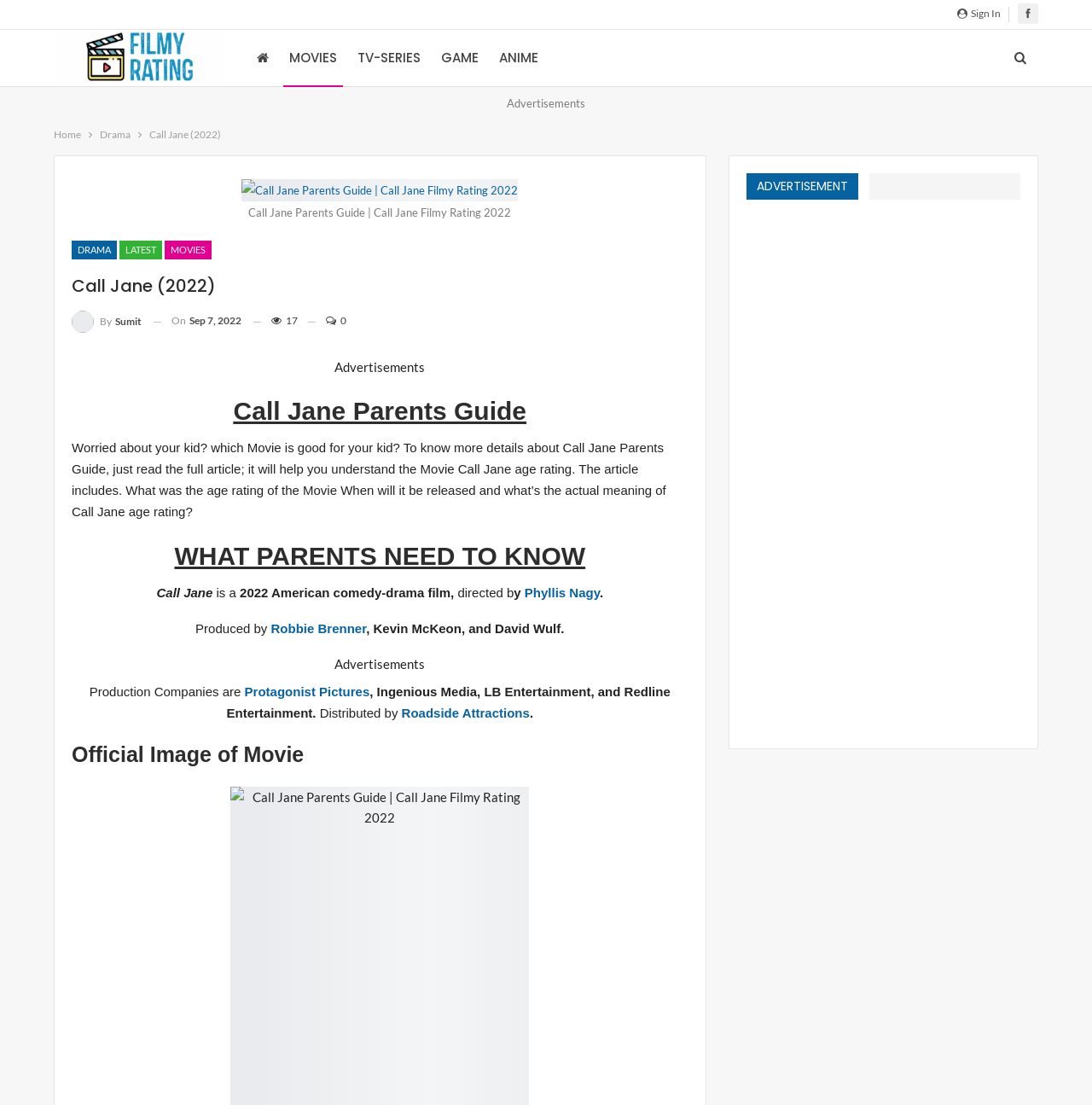Please respond to the question using a single word or phrase:
What is the genre of the movie Call Jane?

Drama